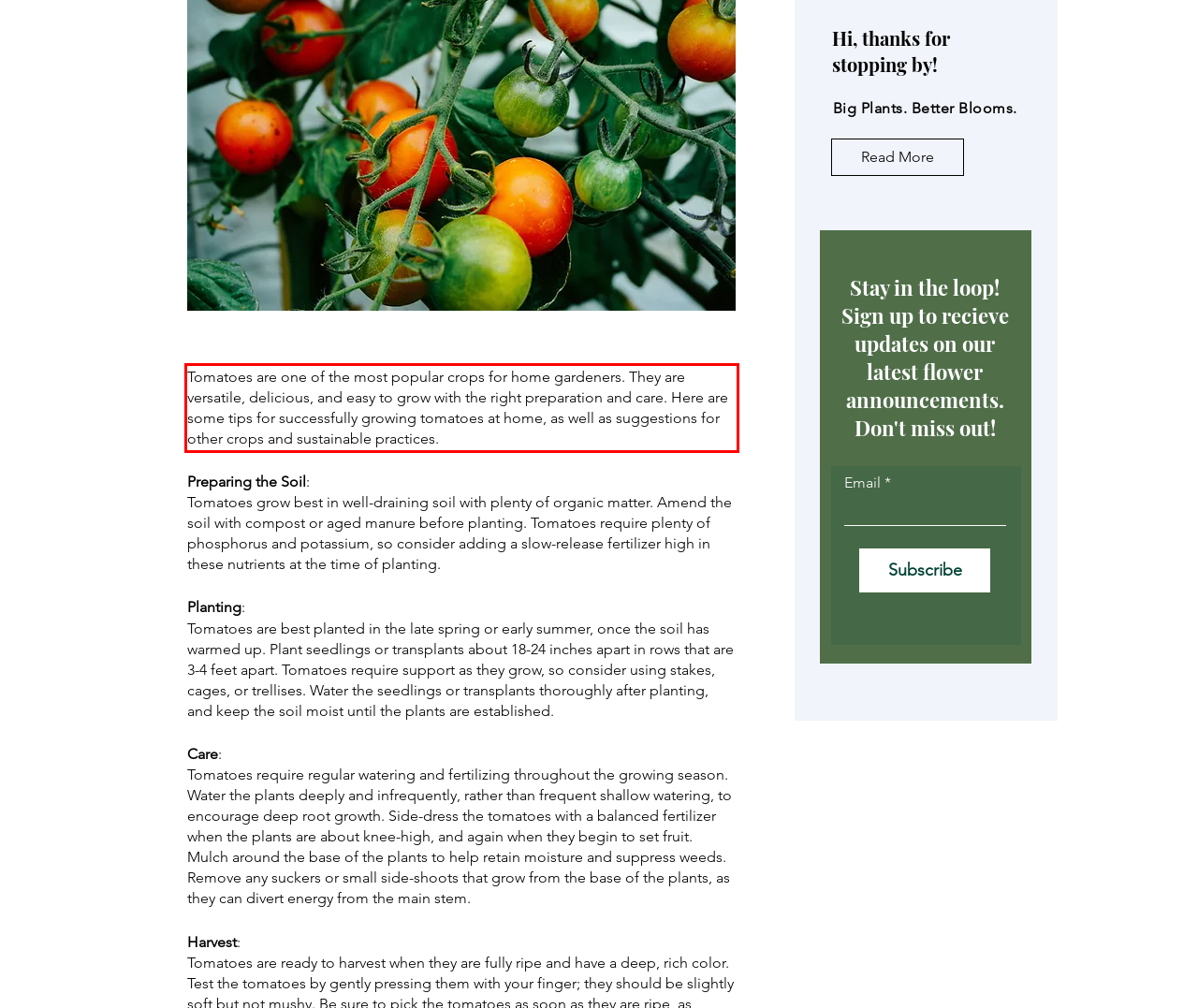Within the provided webpage screenshot, find the red rectangle bounding box and perform OCR to obtain the text content.

Tomatoes are one of the most popular crops for home gardeners. They are versatile, delicious, and easy to grow with the right preparation and care. Here are some tips for successfully growing tomatoes at home, as well as suggestions for other crops and sustainable practices.